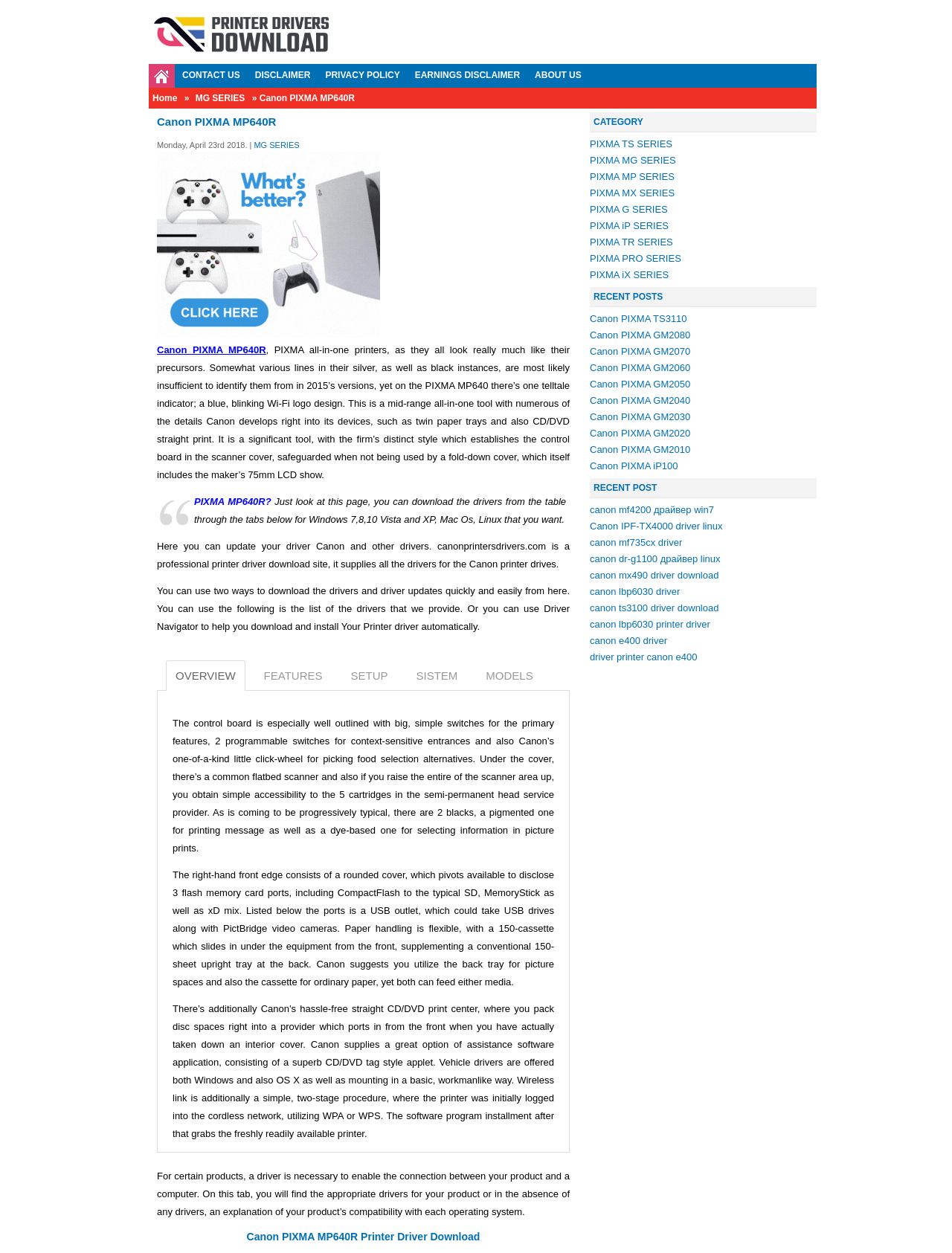Using the format (top-left x, top-left y, bottom-right x, bottom-right y), provide the bounding box coordinates for the described UI element. All values should be floating point numbers between 0 and 1: MG SERIES

[0.201, 0.074, 0.261, 0.082]